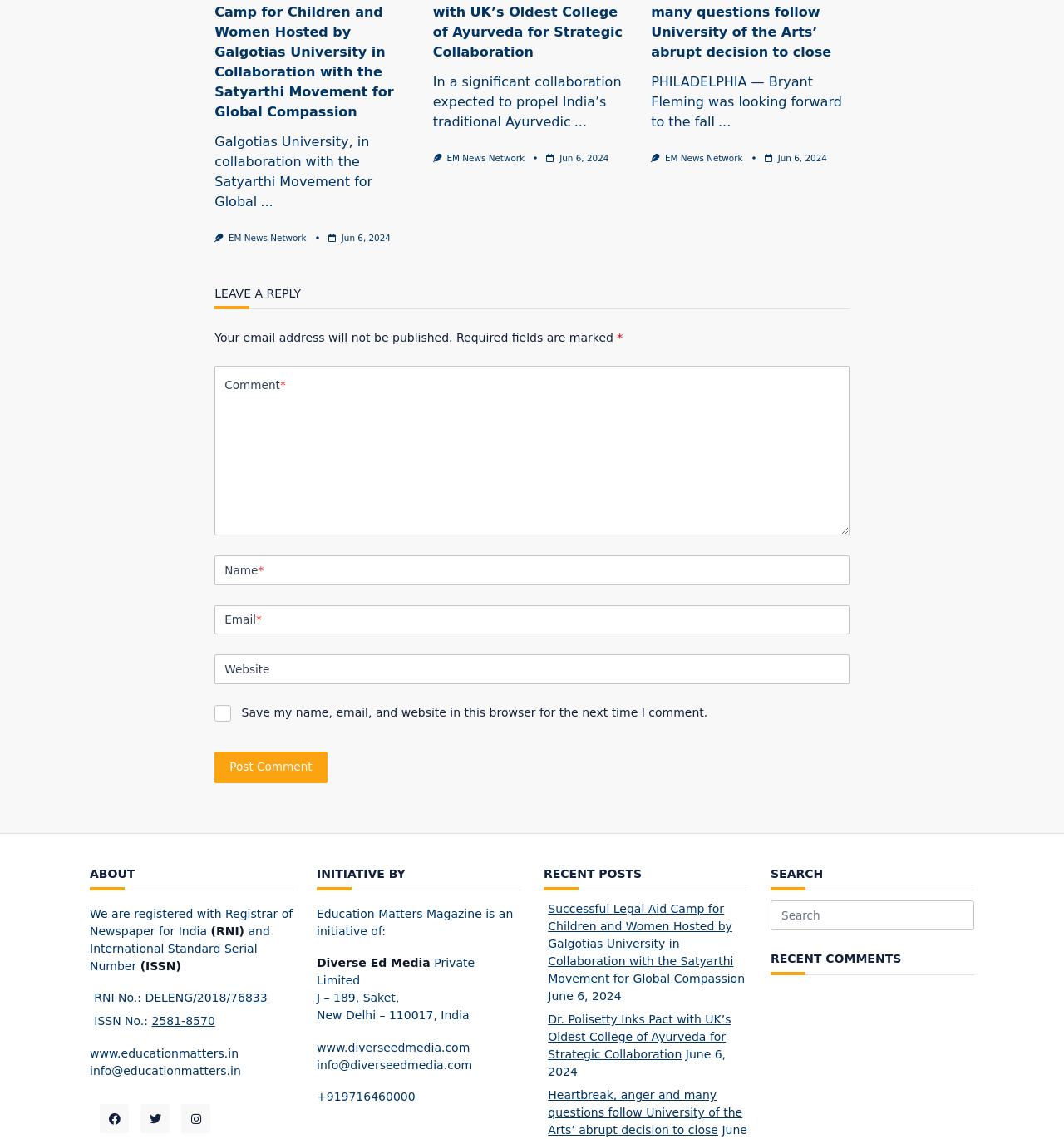Please find the bounding box coordinates for the clickable element needed to perform this instruction: "Search for:".

[0.724, 0.791, 0.916, 0.817]